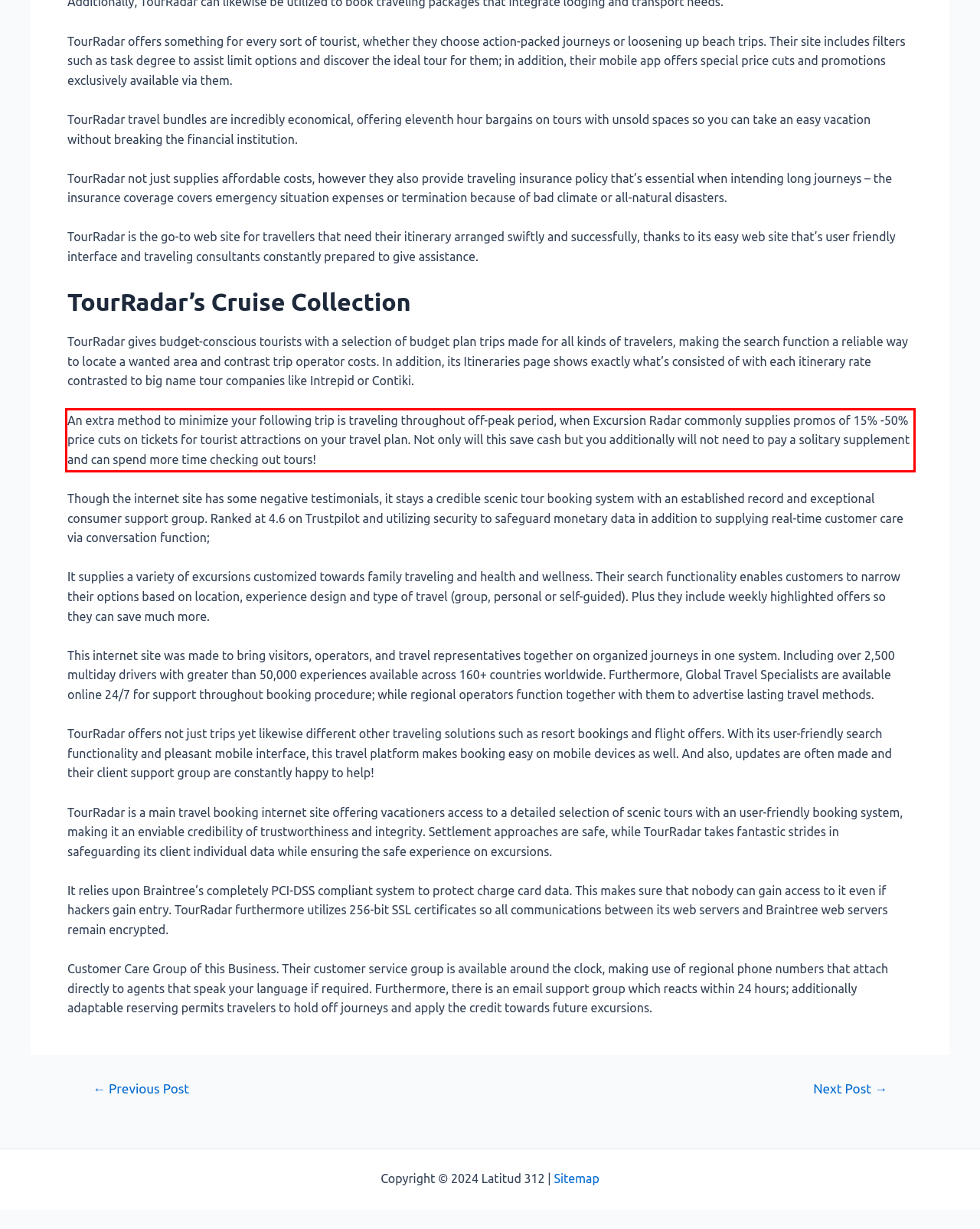Identify the text inside the red bounding box on the provided webpage screenshot by performing OCR.

An extra method to minimize your following trip is traveling throughout off-peak period, when Excursion Radar commonly supplies promos of 15% -50% price cuts on tickets for tourist attractions on your travel plan. Not only will this save cash but you additionally will not need to pay a solitary supplement and can spend more time checking out tours!